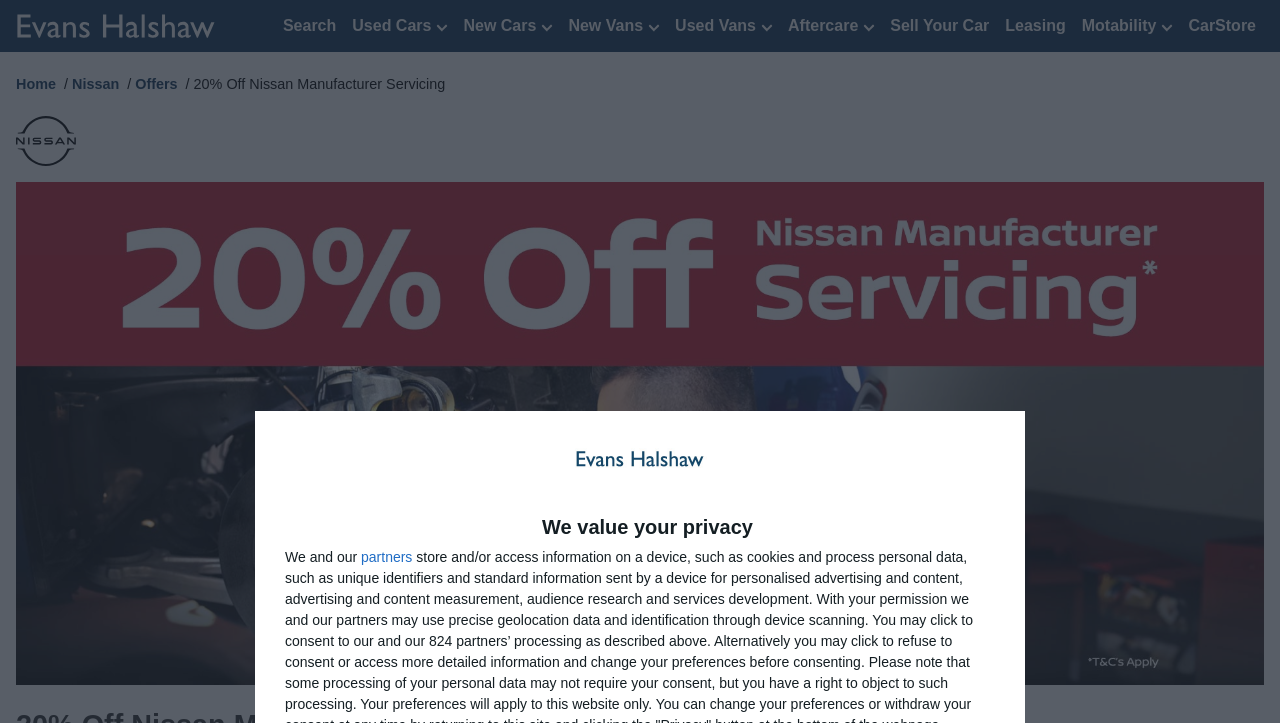How many images are there on the webpage?
Using the information from the image, give a concise answer in one word or a short phrase.

4